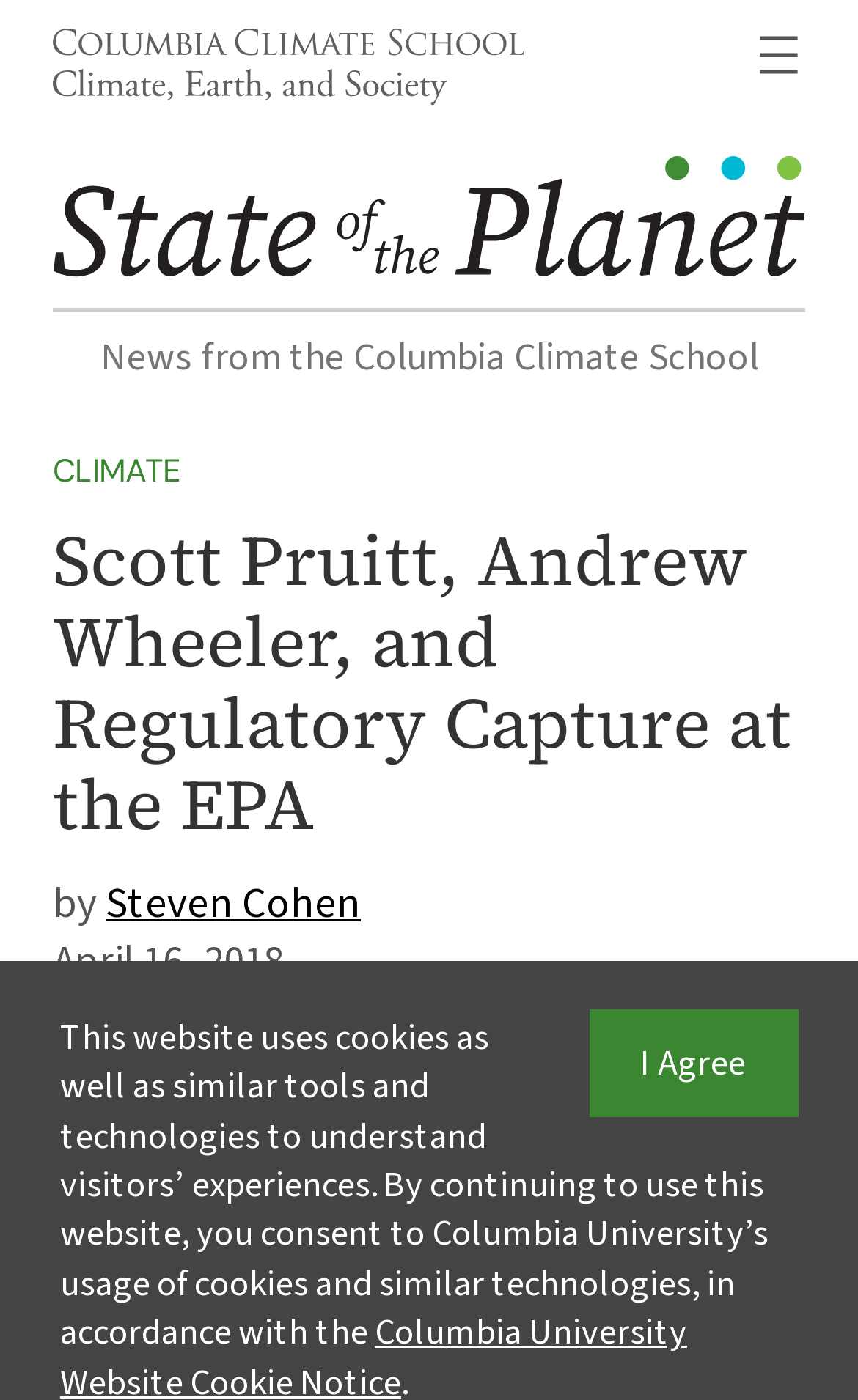Please answer the following question using a single word or phrase: 
Who is the author of the news article?

Steven Cohen